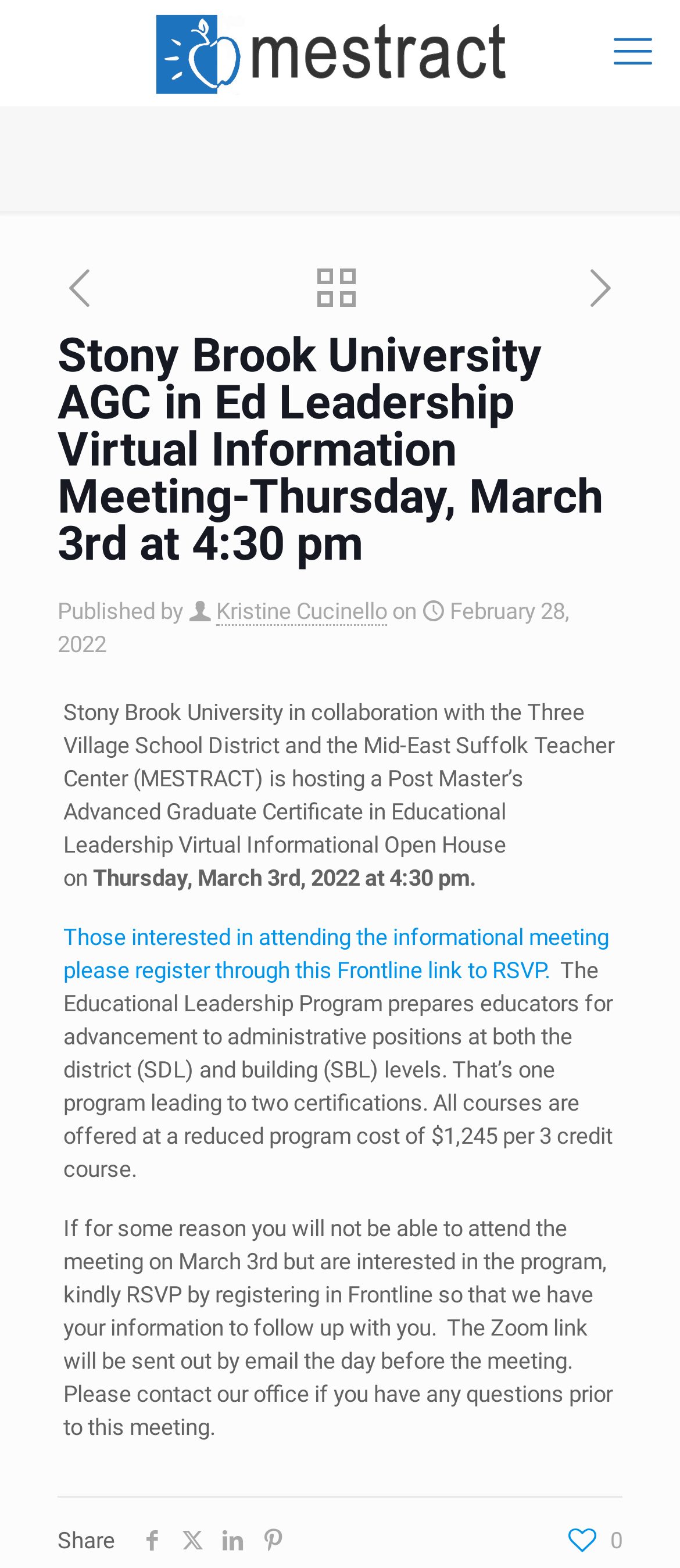Please provide a short answer using a single word or phrase for the question:
What is the purpose of the event?

Virtual Informational Open House